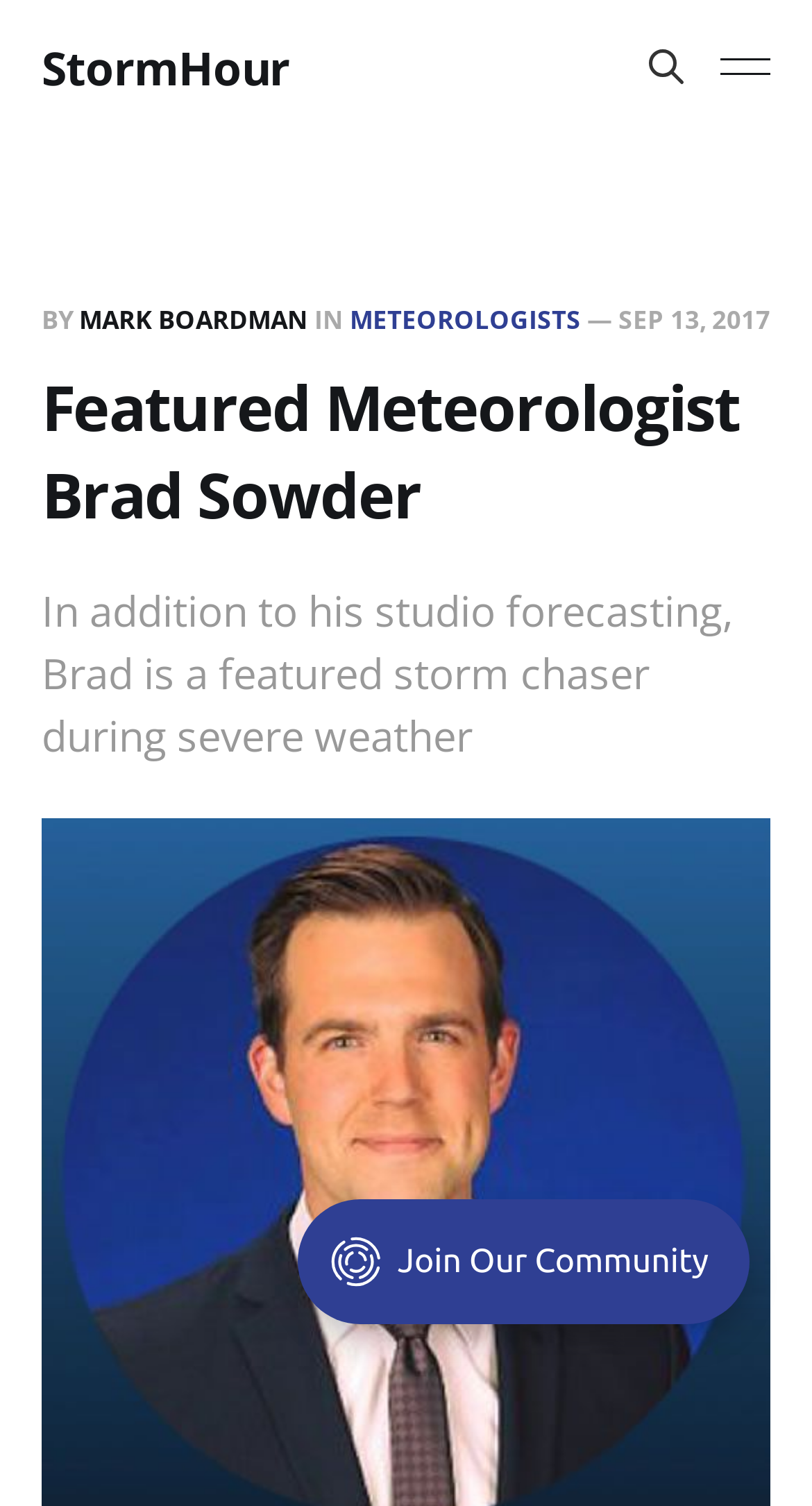What is the name of the featured meteorologist?
Please provide a comprehensive answer based on the visual information in the image.

I found the answer by looking at the heading element that says 'Featured Meteorologist Brad Sowder', which indicates that Brad Sowder is the featured meteorologist.